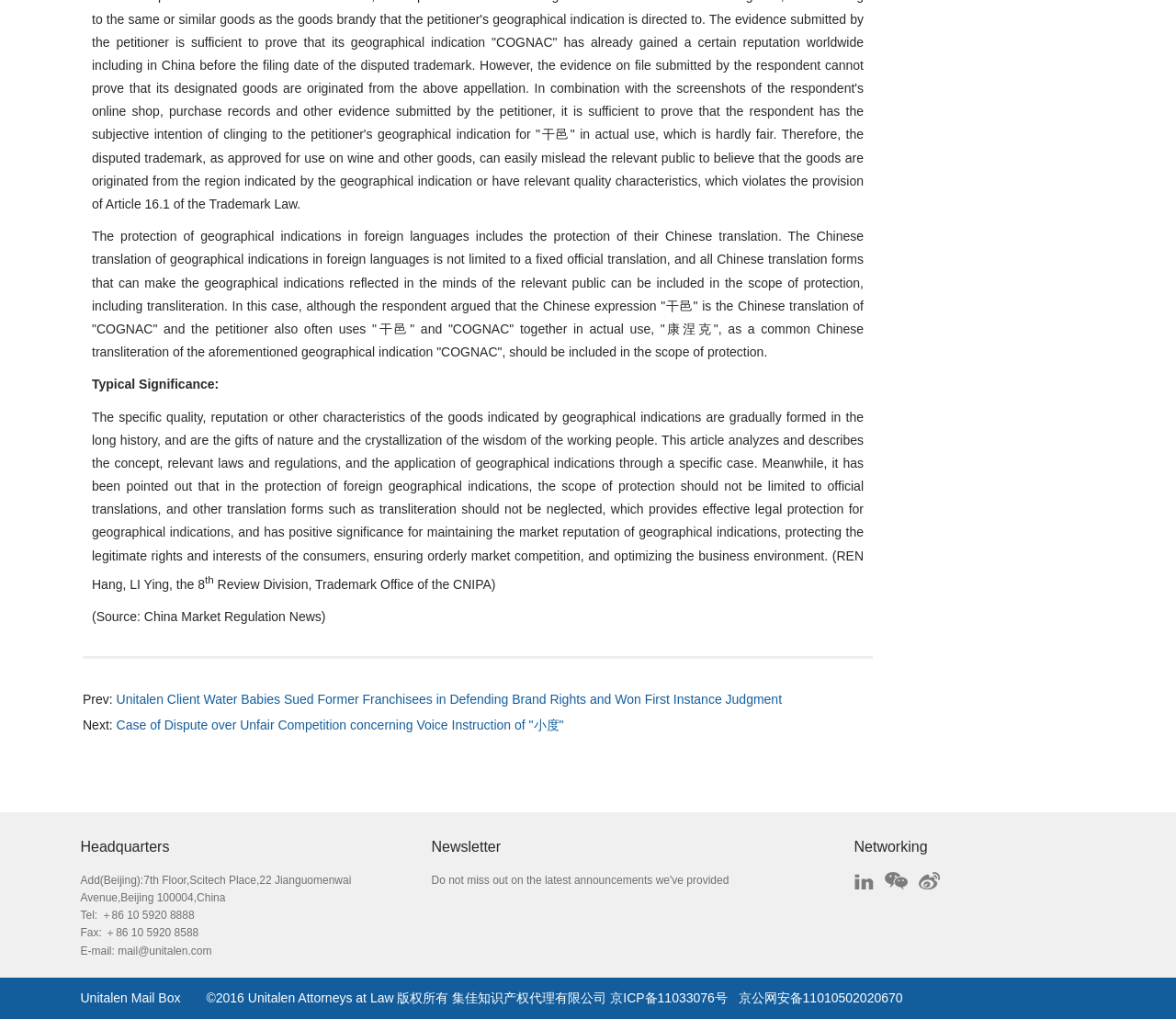Identify the bounding box of the UI component described as: "2016".

[0.183, 0.972, 0.208, 0.986]